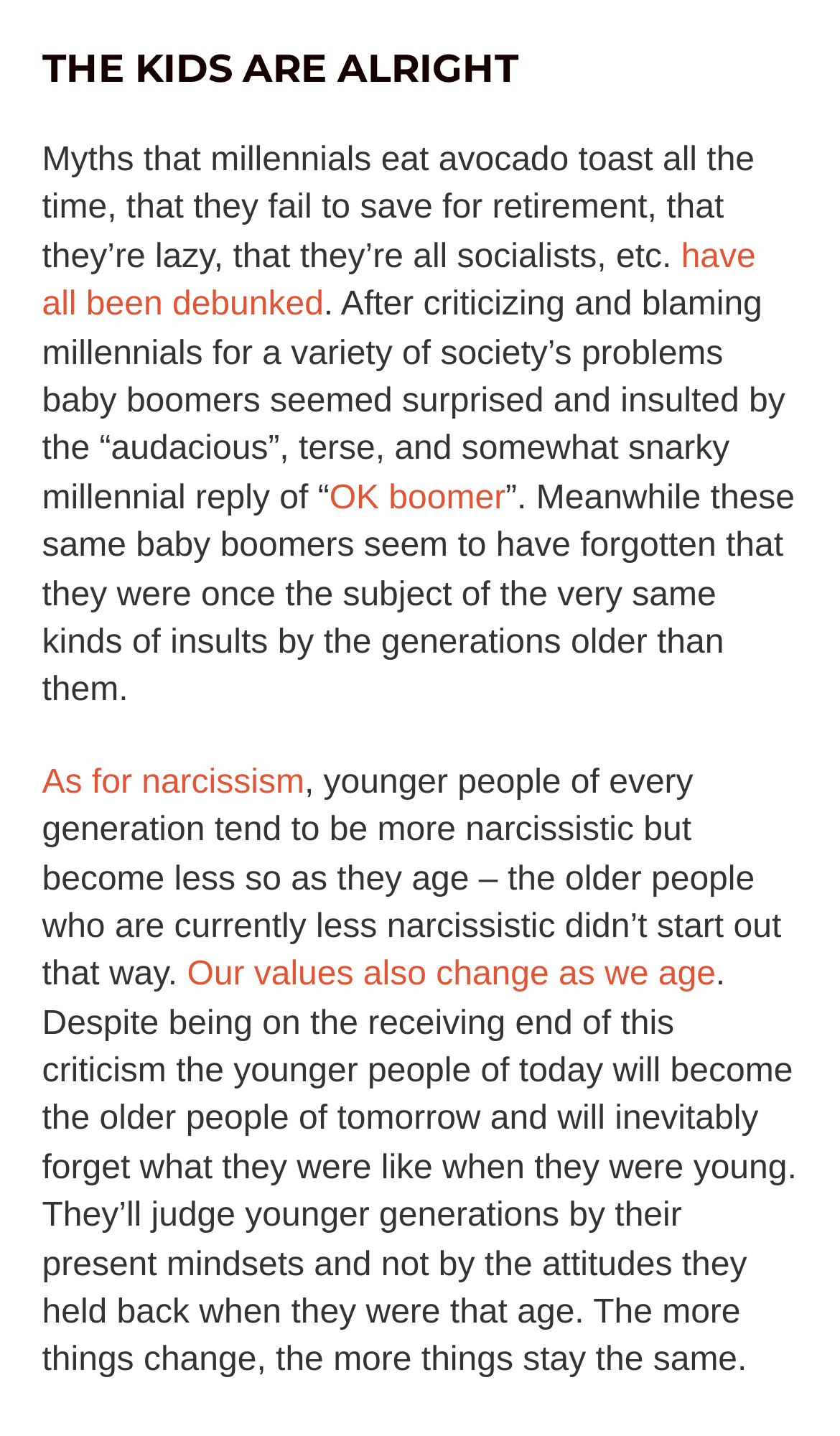What is the relationship between generations?
Answer the question with a single word or phrase, referring to the image.

Cyclical